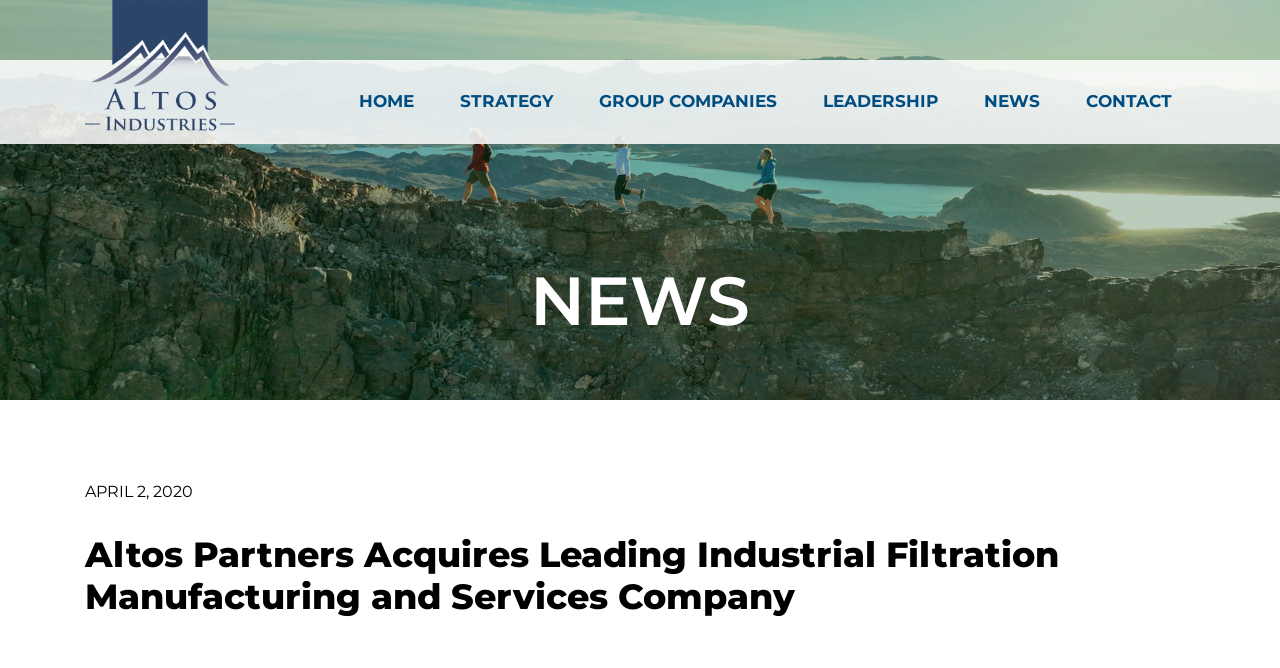Using the details from the image, please elaborate on the following question: Where is the 'CONTACT' link located?

The link 'CONTACT' has a bounding box coordinate of [0.842, 0.121, 0.922, 0.184], which indicates that it is located on the right side of the webpage.